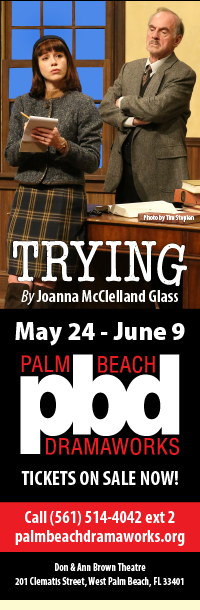Explain all the elements you observe in the image.

This promotional image showcases the play "Trying," written by Joanna McClelland Glass, which is being featured at Palm Beach Dramaworks from May 24 to June 9. The visually striking banner includes images of two characters, one young woman holding a script and a middle-aged man, both captured in a moment of contemplation. The image is framed against a backdrop of wooden furniture, suggesting an intimate setting typical of theatrical productions. 

At the bottom, essential information is conveyed: the name of the theater, Don & Ann Brown Theatre, along with its address and contact phone number, inviting viewers to help support the arts by purchasing tickets. The display emphasizes that tickets are currently available for this engaging performance, encouraging audiences to experience this poignant story.